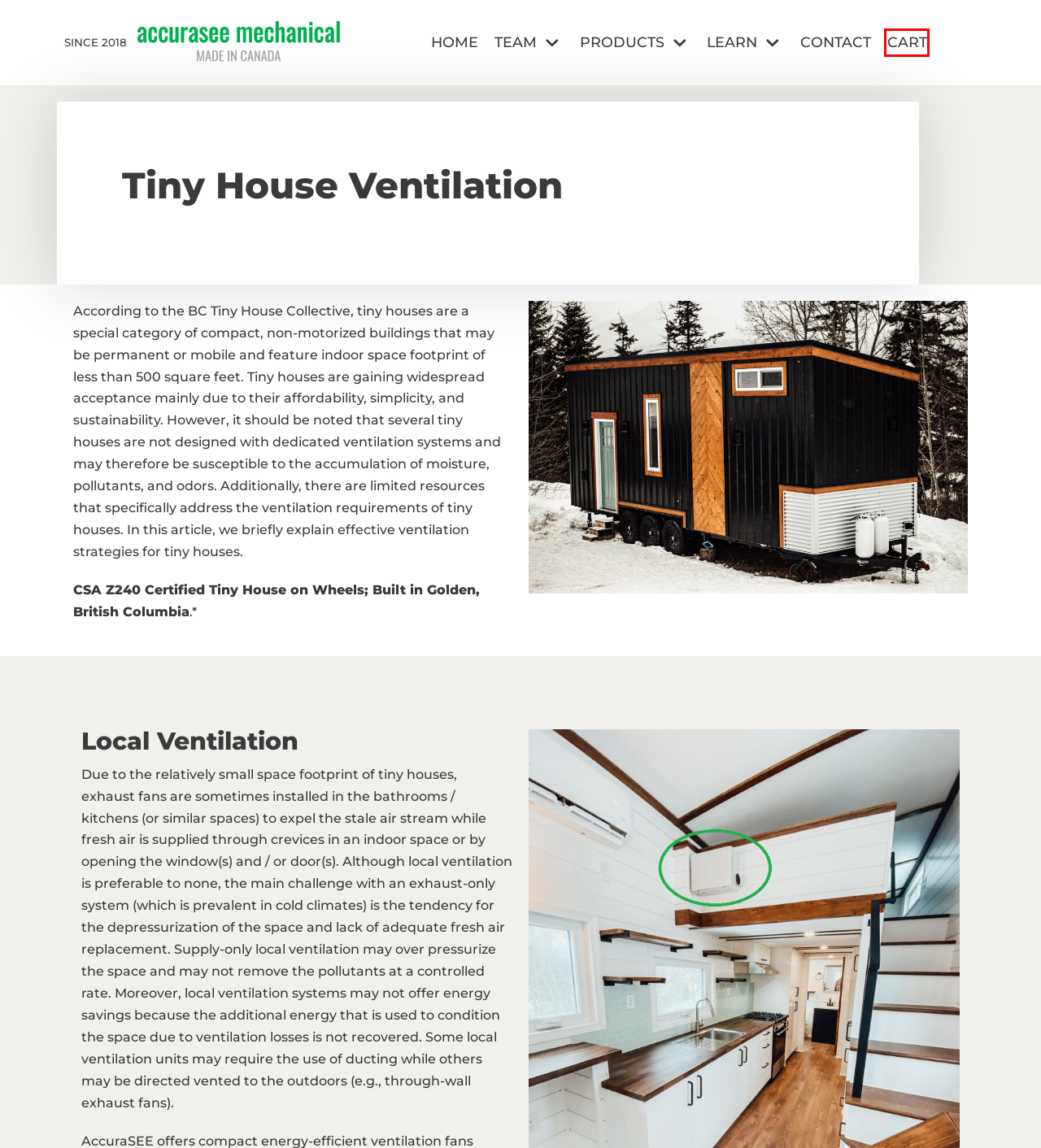Look at the screenshot of the webpage and find the element within the red bounding box. Choose the webpage description that best fits the new webpage that will appear after clicking the element. Here are the candidates:
A. CART - AccuraSEE
B. Single Room HRV ERV Applications - AccuraSEE
C. Homepage - AccuraSEE
D. Products - AccuraSEE
E. Philosophy - AccuraSEE
F. MAIKRON - AccuraSEE
G. Applications - AccuraSEE
H. Contact - AccuraSEE

A